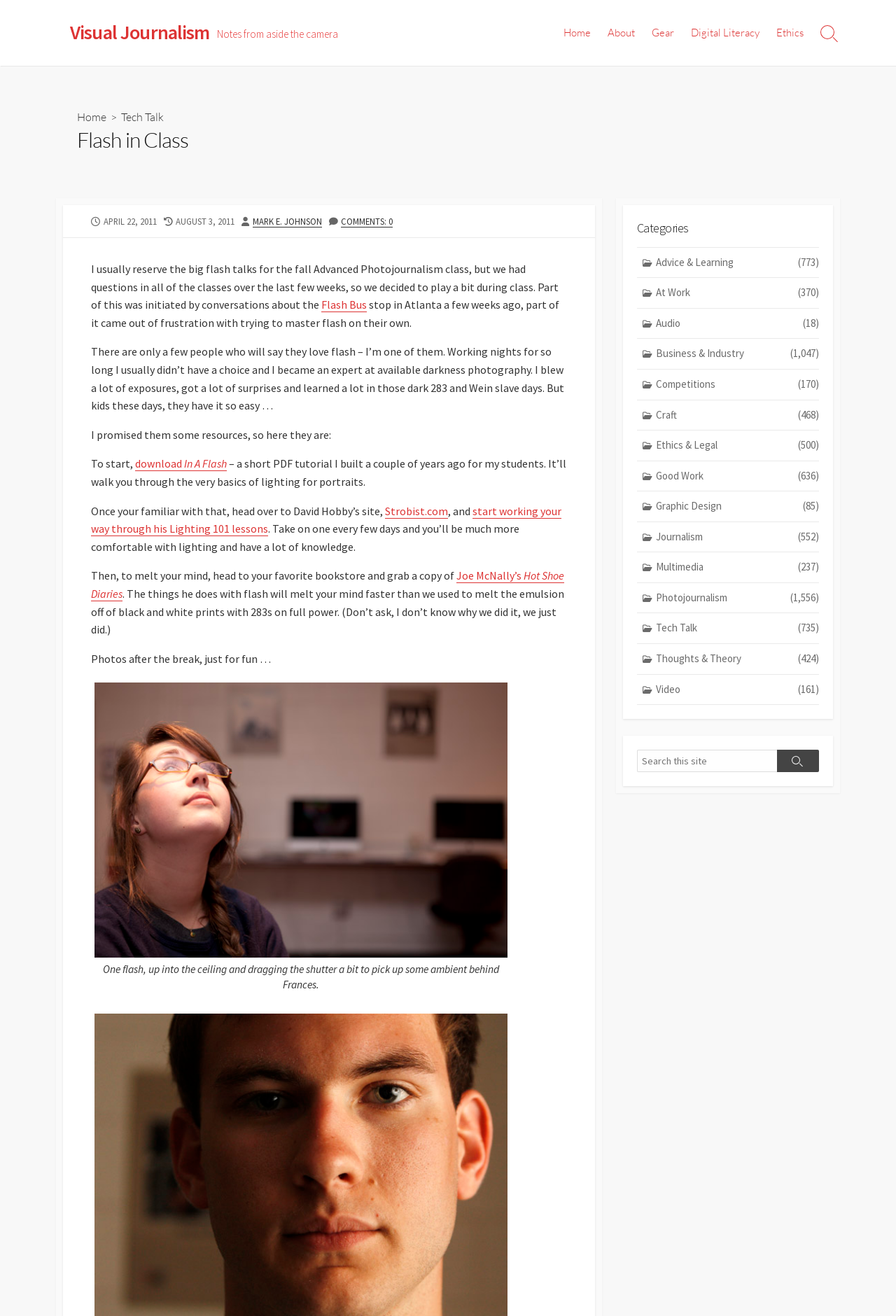How many comments are there on this post?
Please answer the question with as much detail and depth as you can.

I found the number of comments by looking at the footer section of the webpage, where it says 'COMMENTS: 0'.